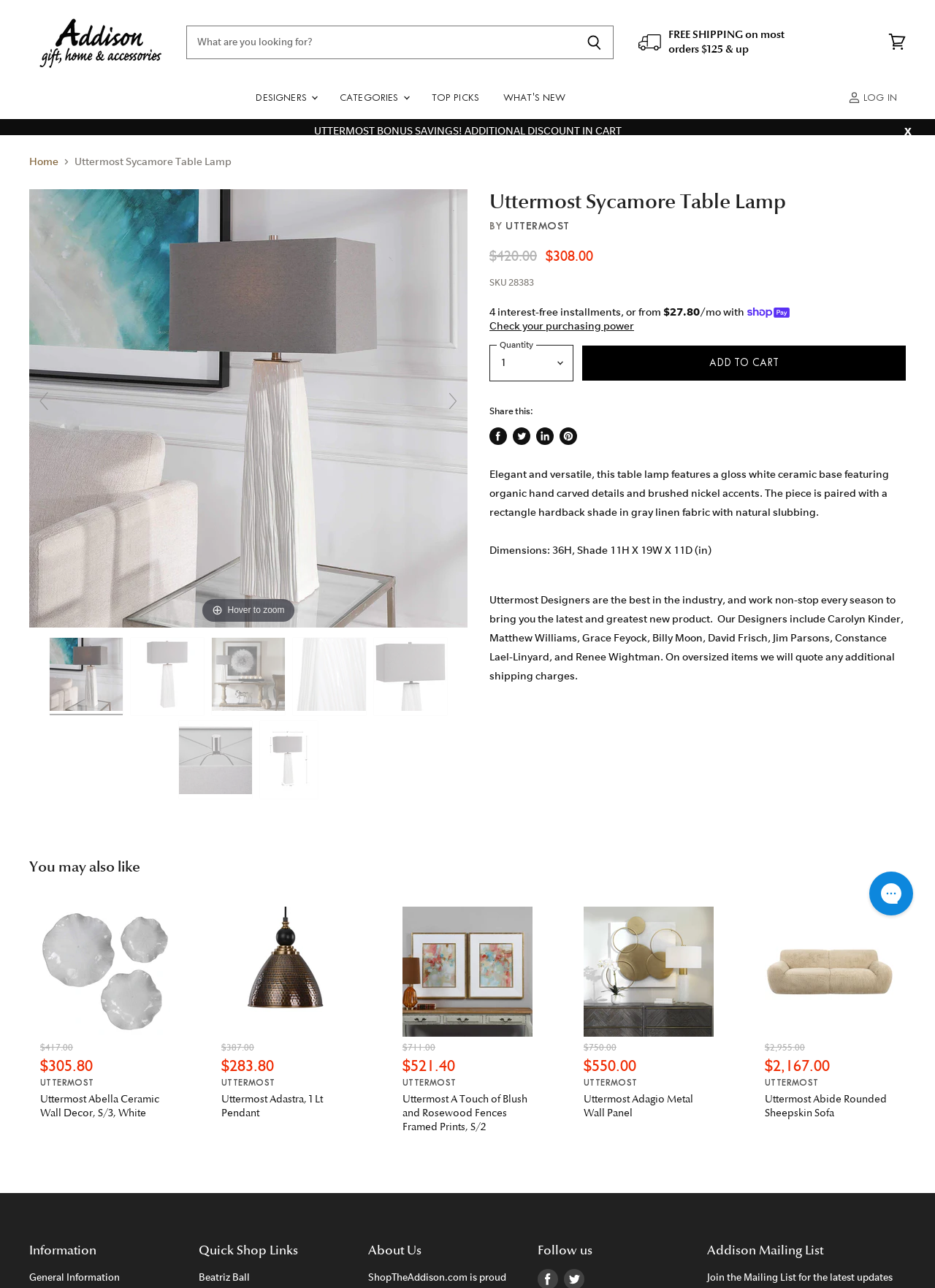How many interest-free installments are available?
Based on the visual details in the image, please answer the question thoroughly.

I found the answer by looking at the product information section, where it says '4 interest-free installments'. This means that the customer can pay for the product in 4 interest-free installments.